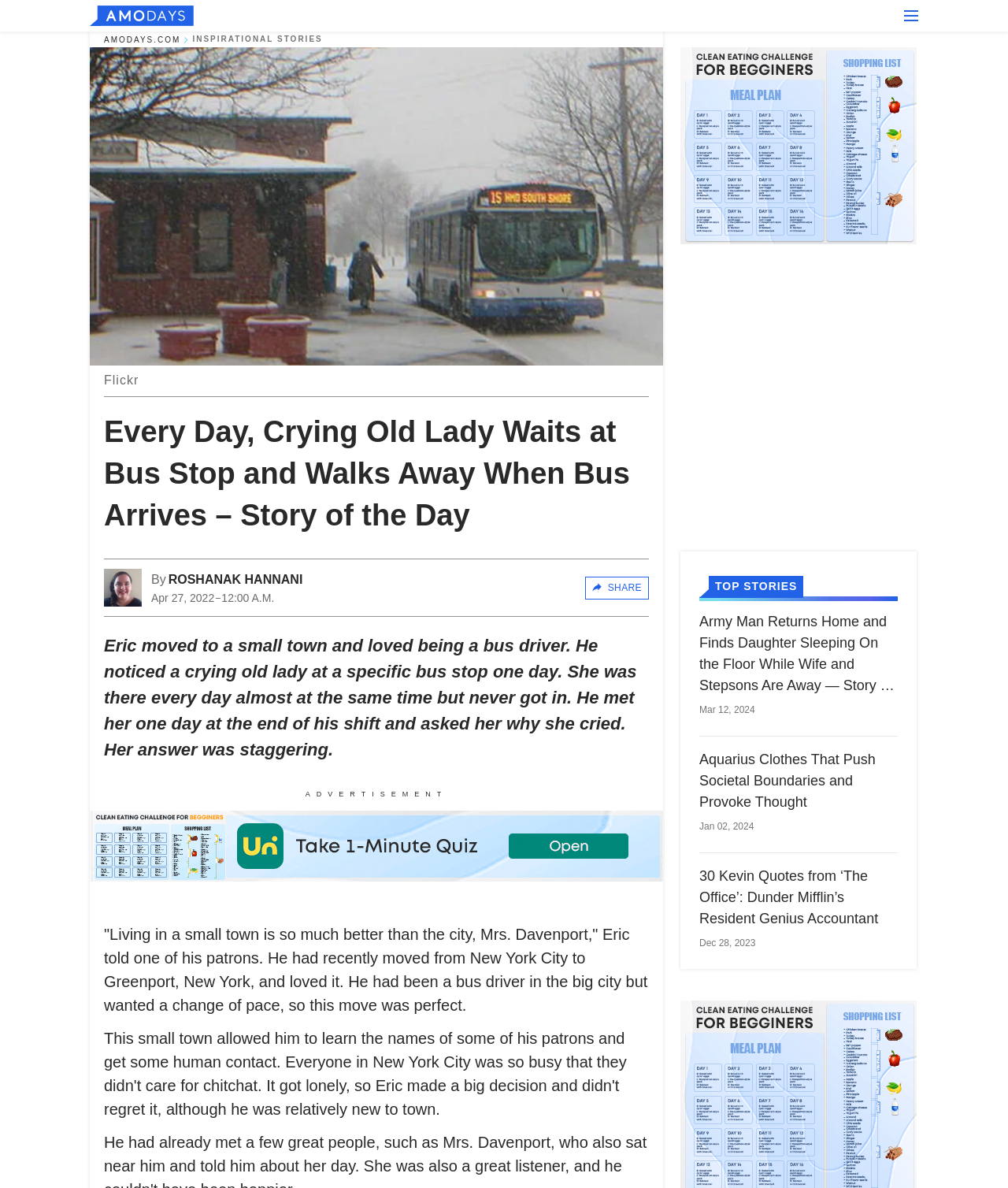Can you identify and provide the main heading of the webpage?

Every Day, Crying Old Lady Waits at Bus Stop and Walks Away When Bus Arrives – Story of the Day